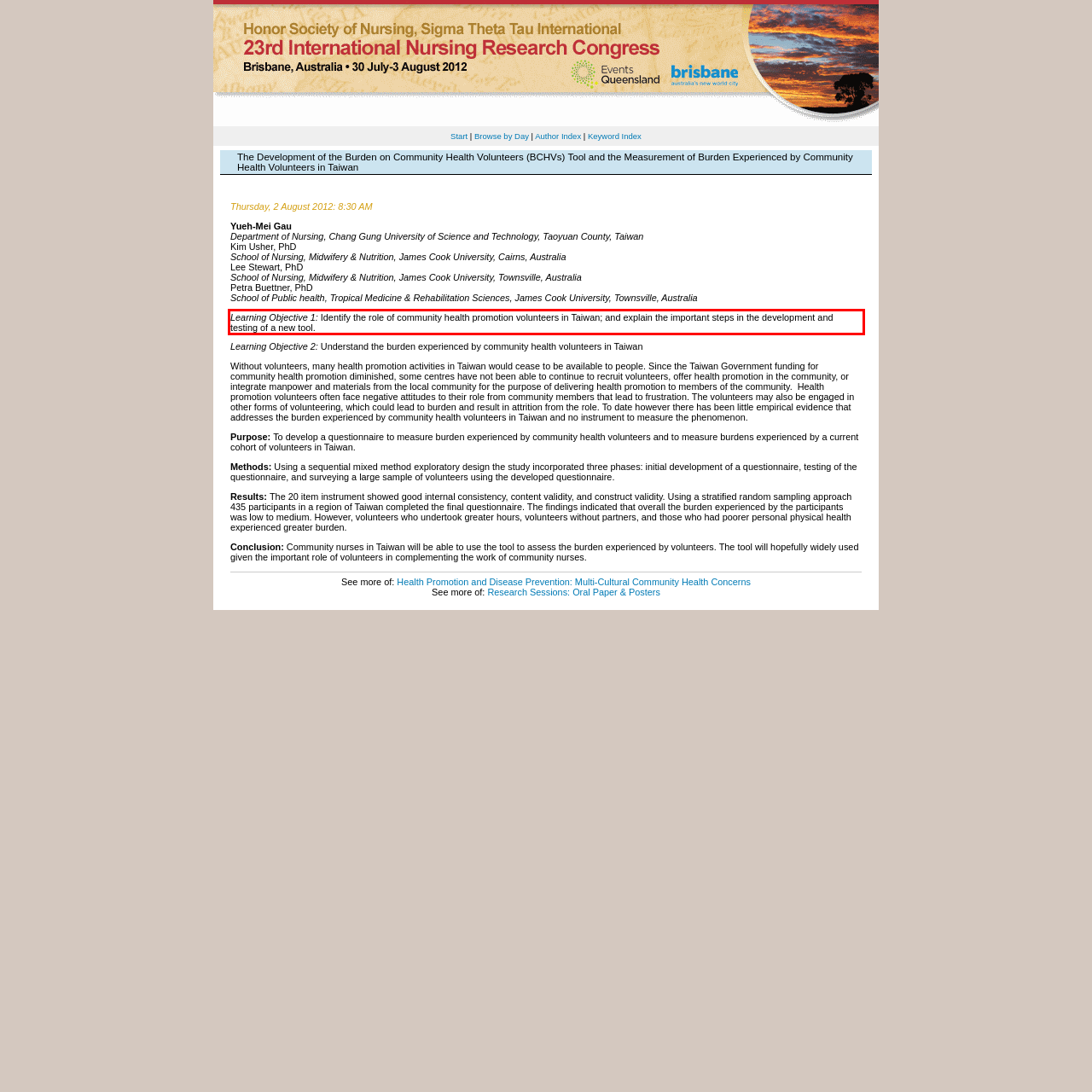Within the screenshot of the webpage, locate the red bounding box and use OCR to identify and provide the text content inside it.

Learning Objective 1: Identify the role of community health promotion volunteers in Taiwan; and explain the important steps in the development and testing of a new tool.